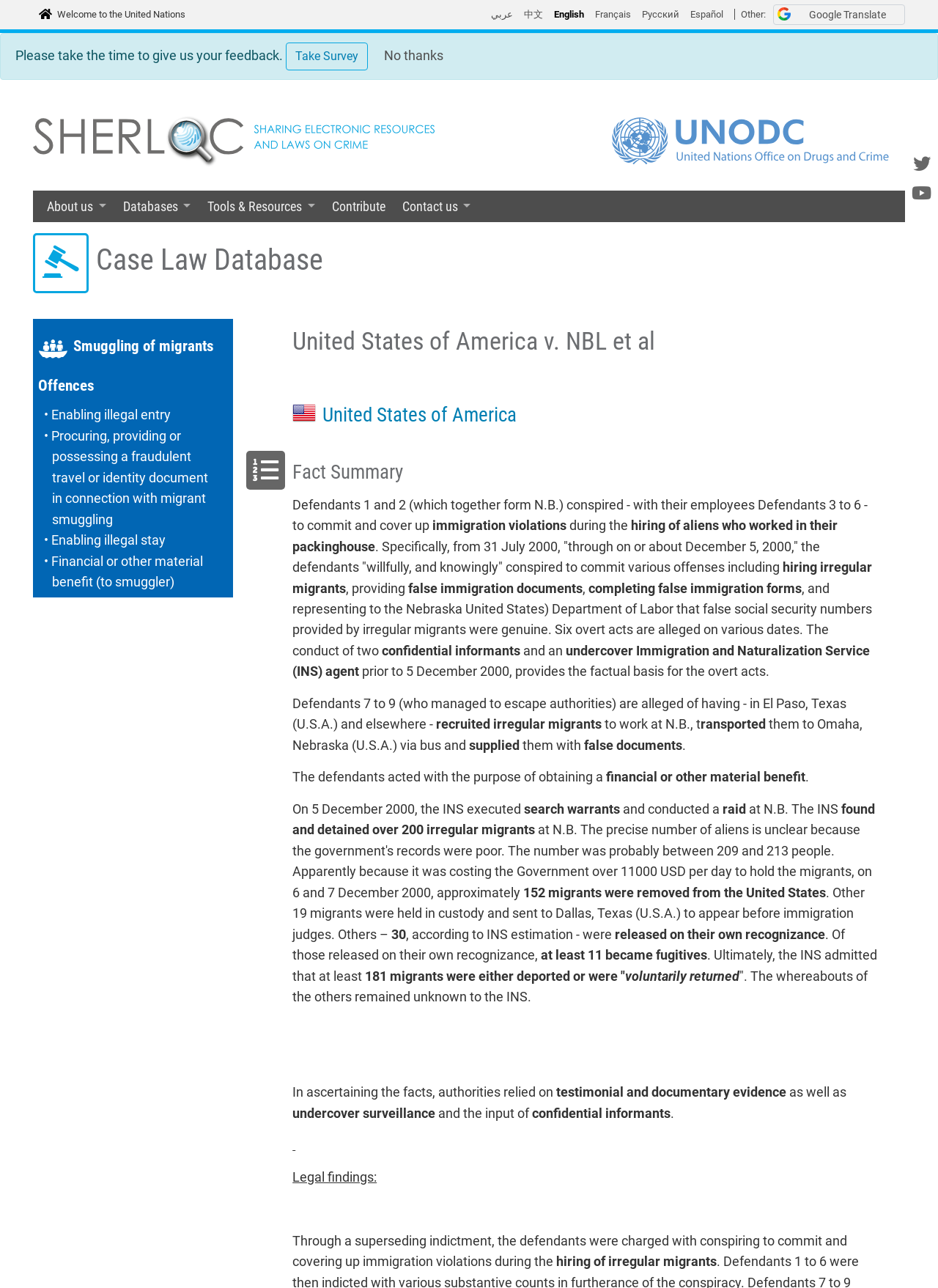Please identify the bounding box coordinates of the region to click in order to complete the task: "Translate to Español". The coordinates must be four float numbers between 0 and 1, specified as [left, top, right, bottom].

[0.736, 0.007, 0.771, 0.015]